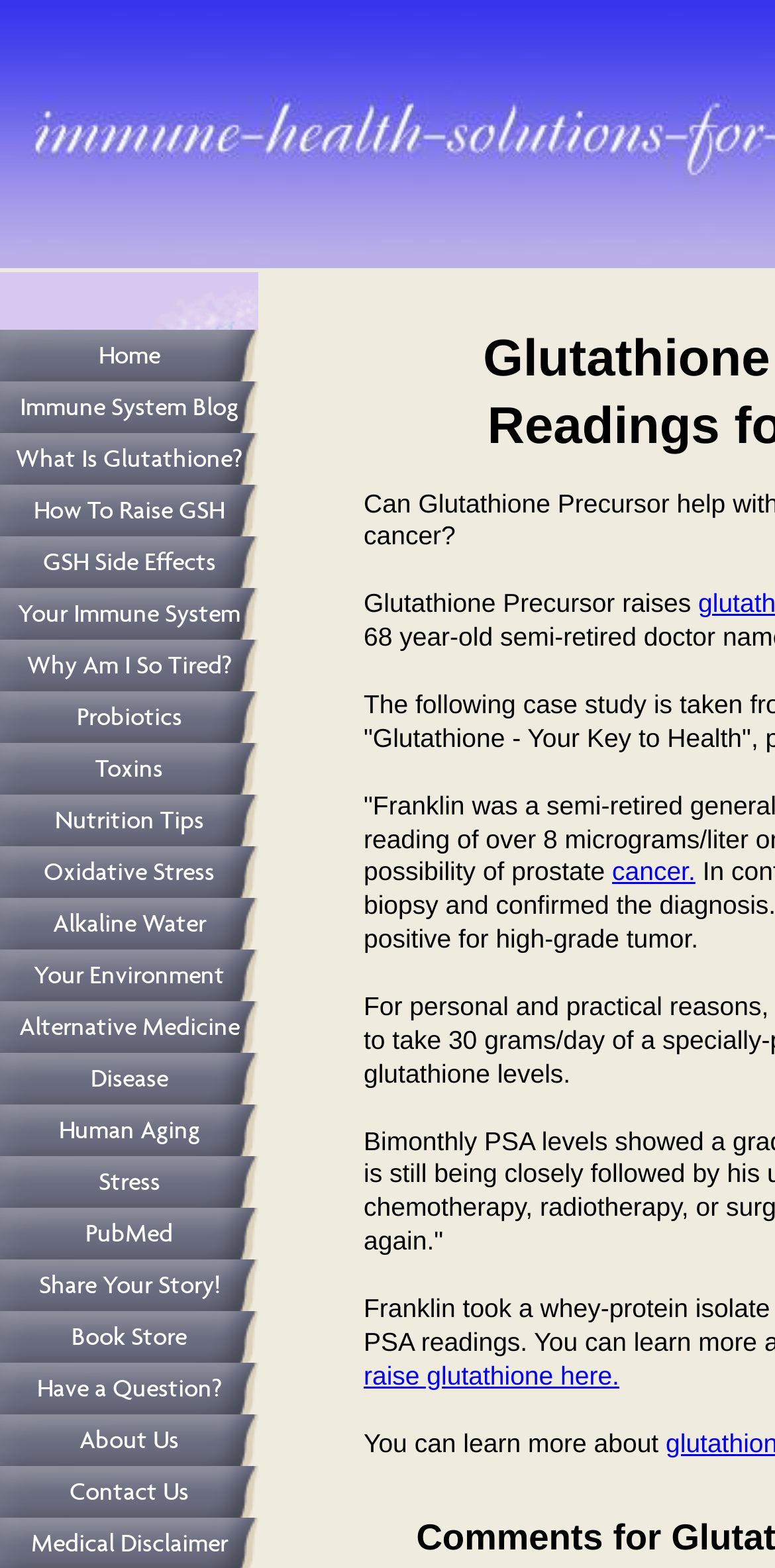Please identify the bounding box coordinates for the region that you need to click to follow this instruction: "Read about What Is Glutathione?".

[0.0, 0.276, 0.333, 0.309]